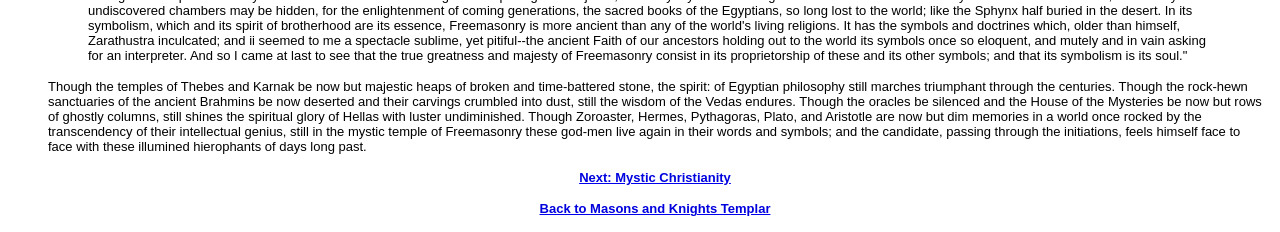Determine the bounding box for the described HTML element: "Next: Mystic Christianity". Ensure the coordinates are four float numbers between 0 and 1 in the format [left, top, right, bottom].

[0.452, 0.726, 0.571, 0.799]